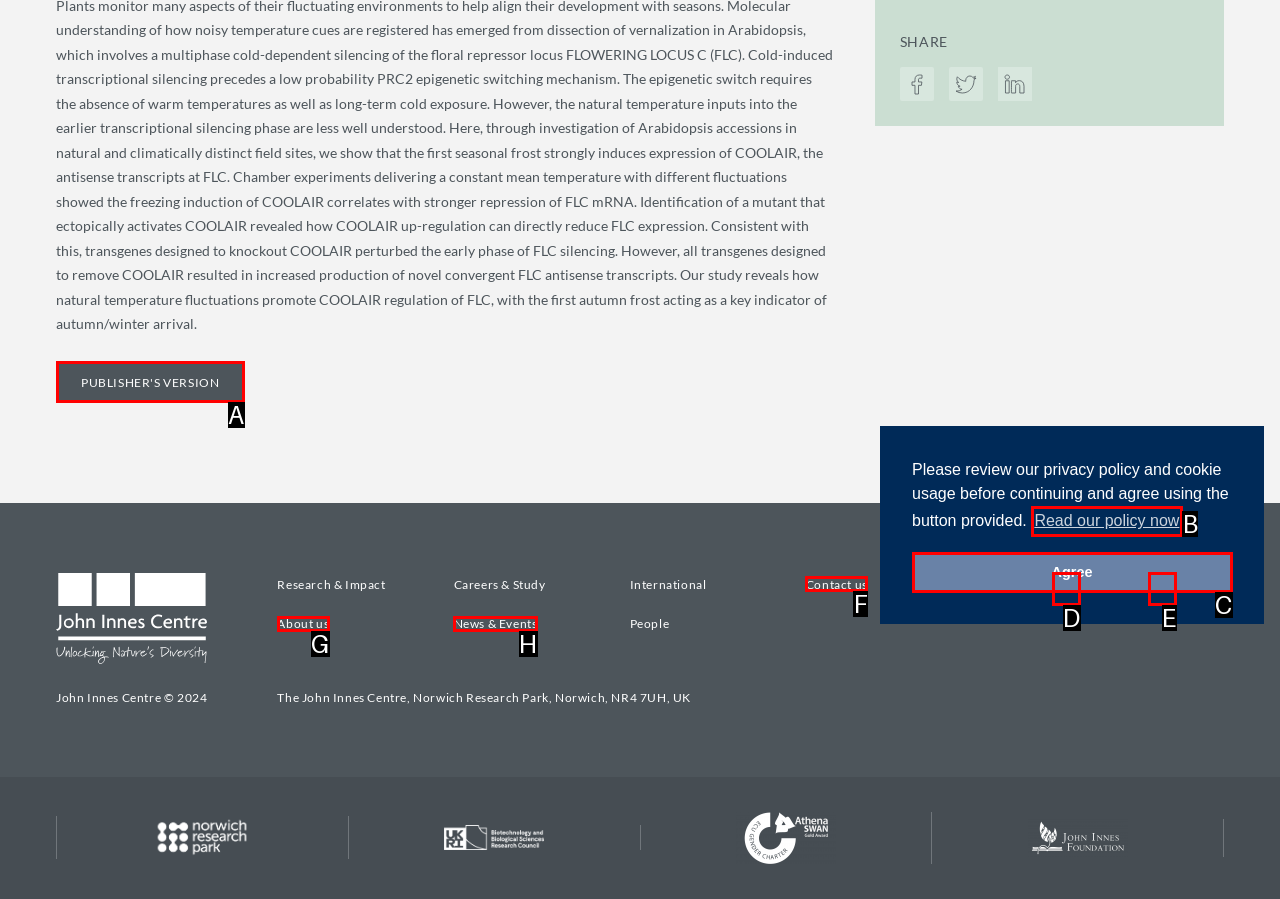Given the description: Read our policy now, choose the HTML element that matches it. Indicate your answer with the letter of the option.

B